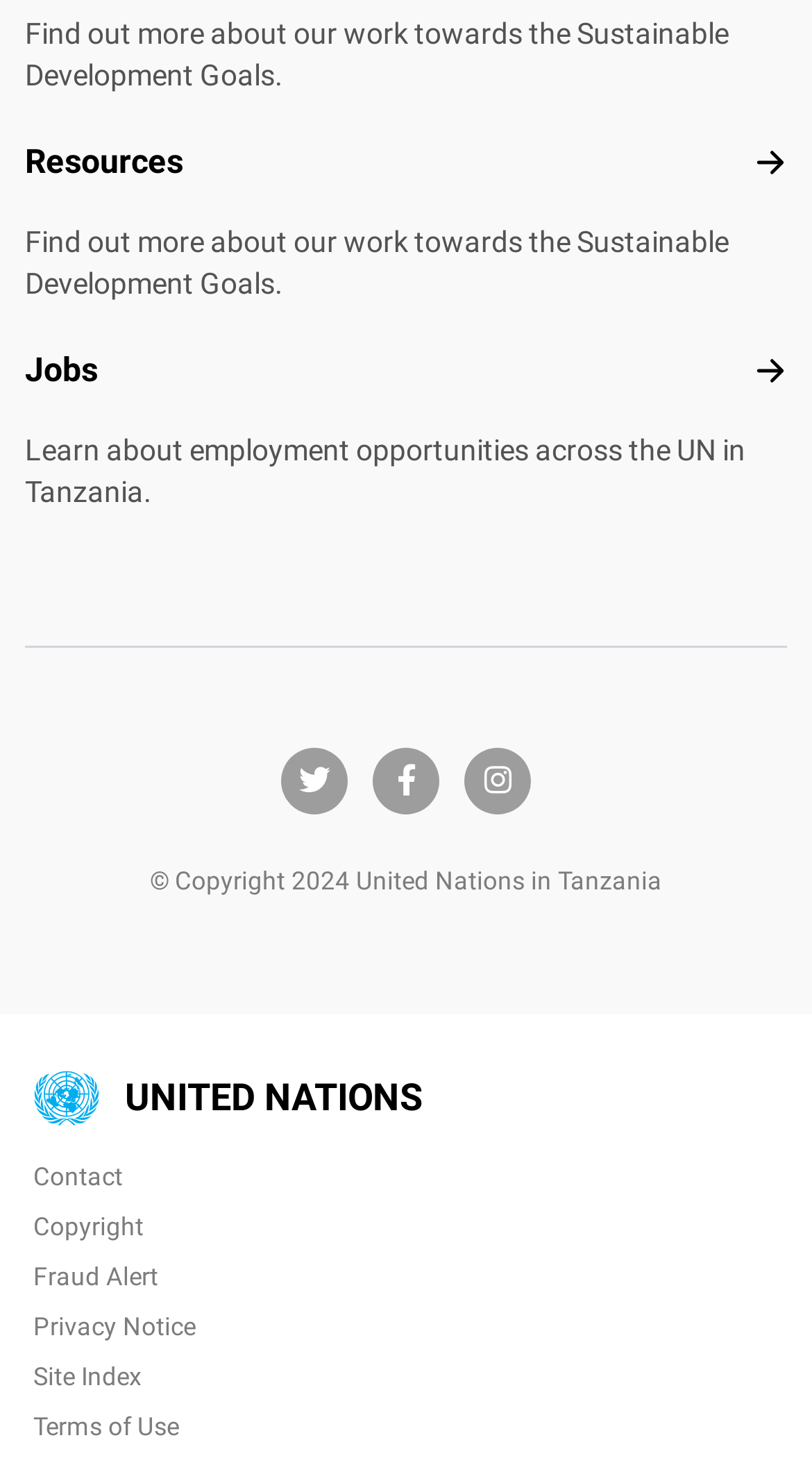Please locate the bounding box coordinates of the element that should be clicked to complete the given instruction: "Contact the United Nations".

[0.041, 0.785, 0.151, 0.805]